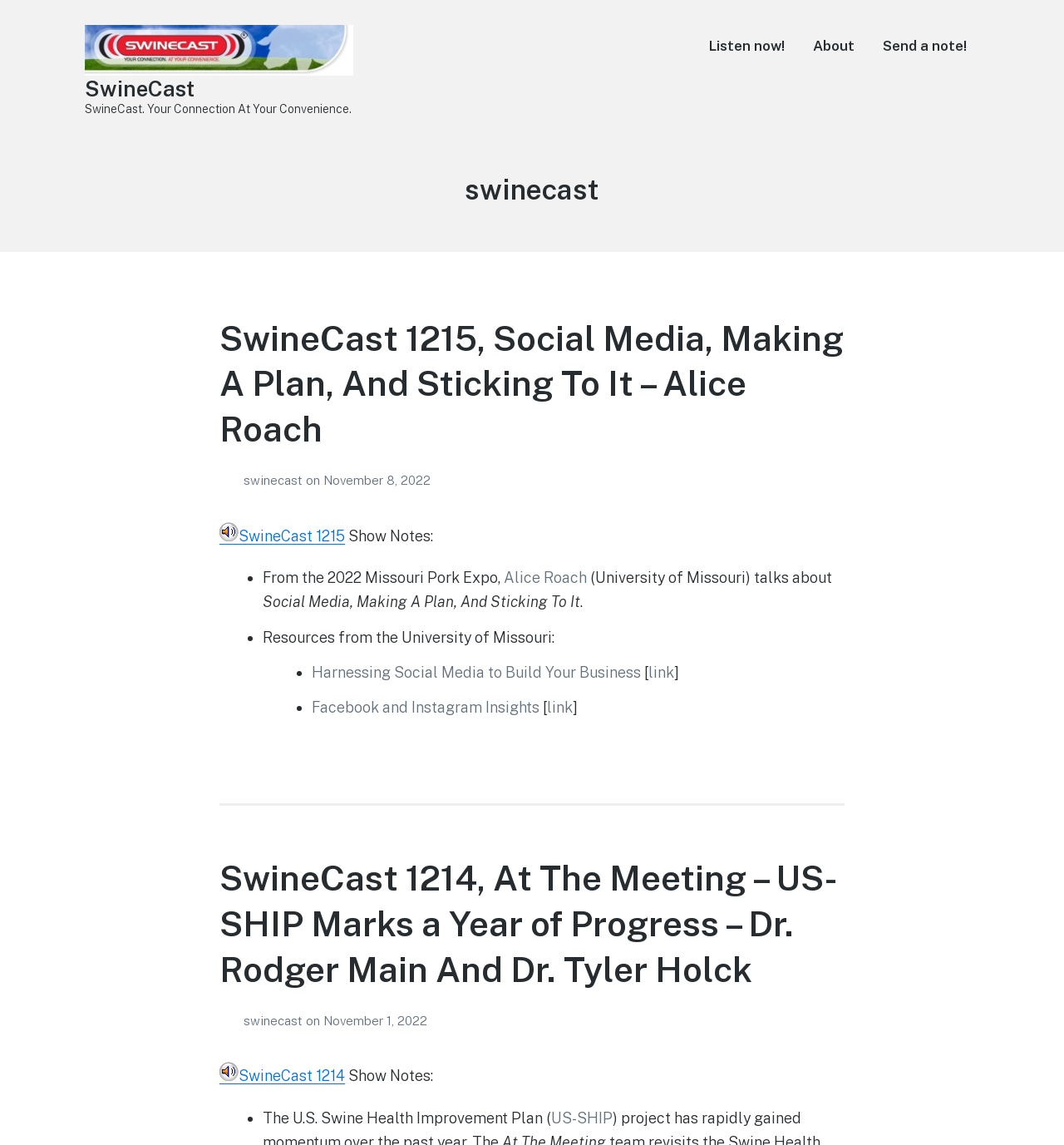Locate the bounding box of the UI element with the following description: "Organizations".

None